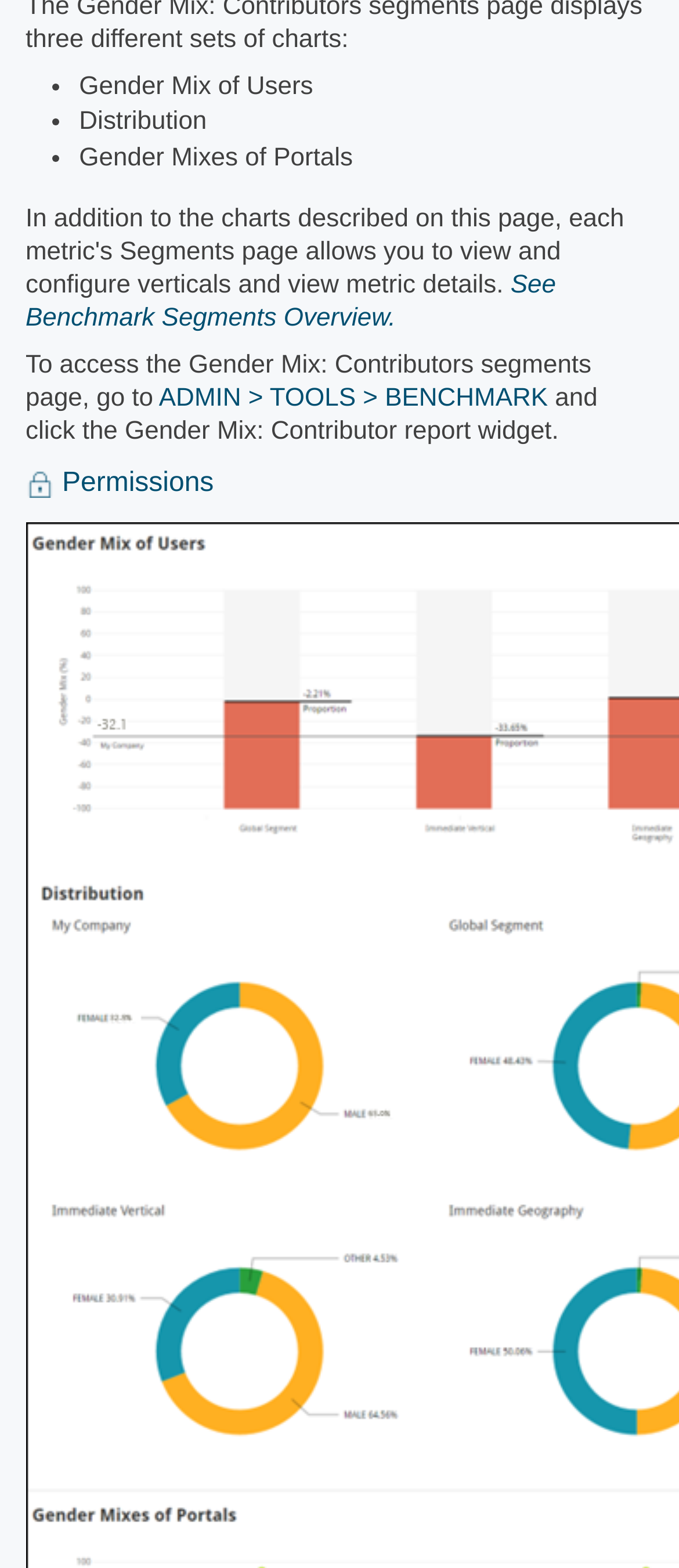Find the coordinates for the bounding box of the element with this description: "Permissions".

[0.038, 0.298, 0.315, 0.317]